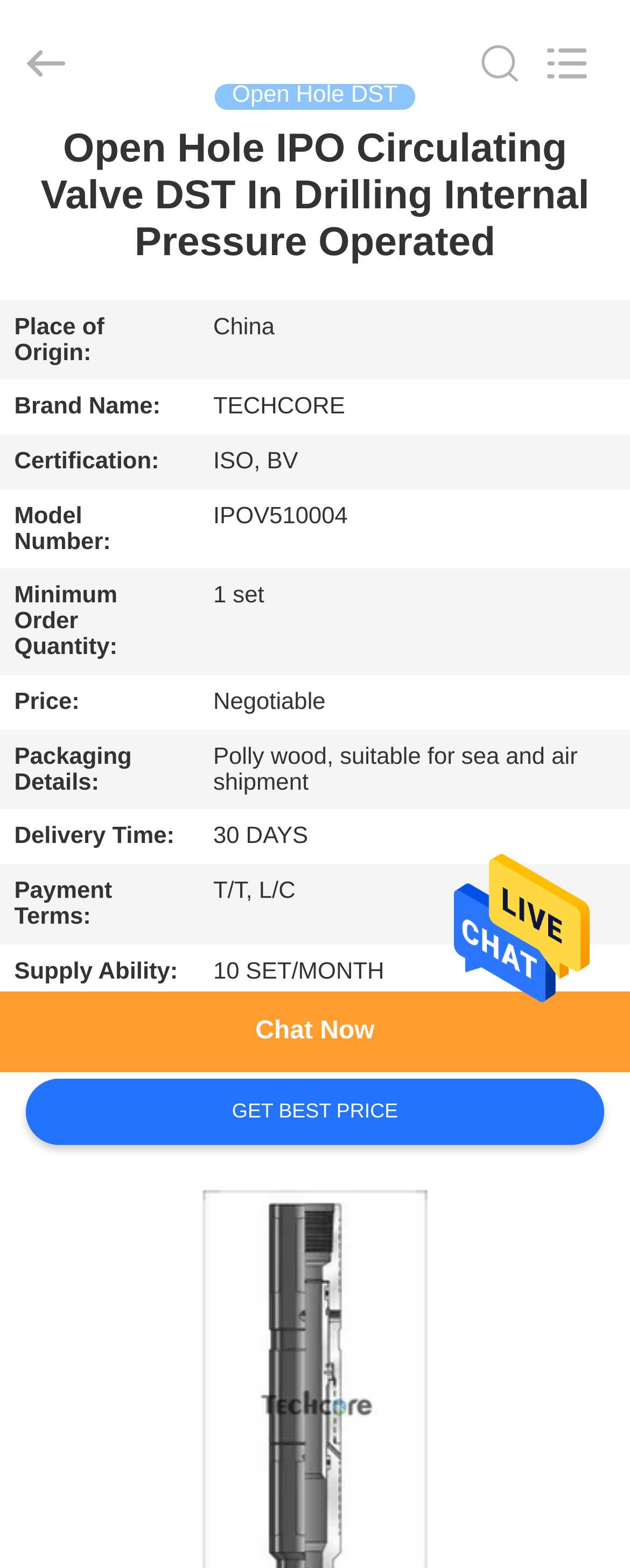Please find and report the bounding box coordinates of the element to click in order to perform the following action: "View product details". The coordinates should be expressed as four float numbers between 0 and 1, in the format [left, top, right, bottom].

[0.027, 0.08, 0.973, 0.17]